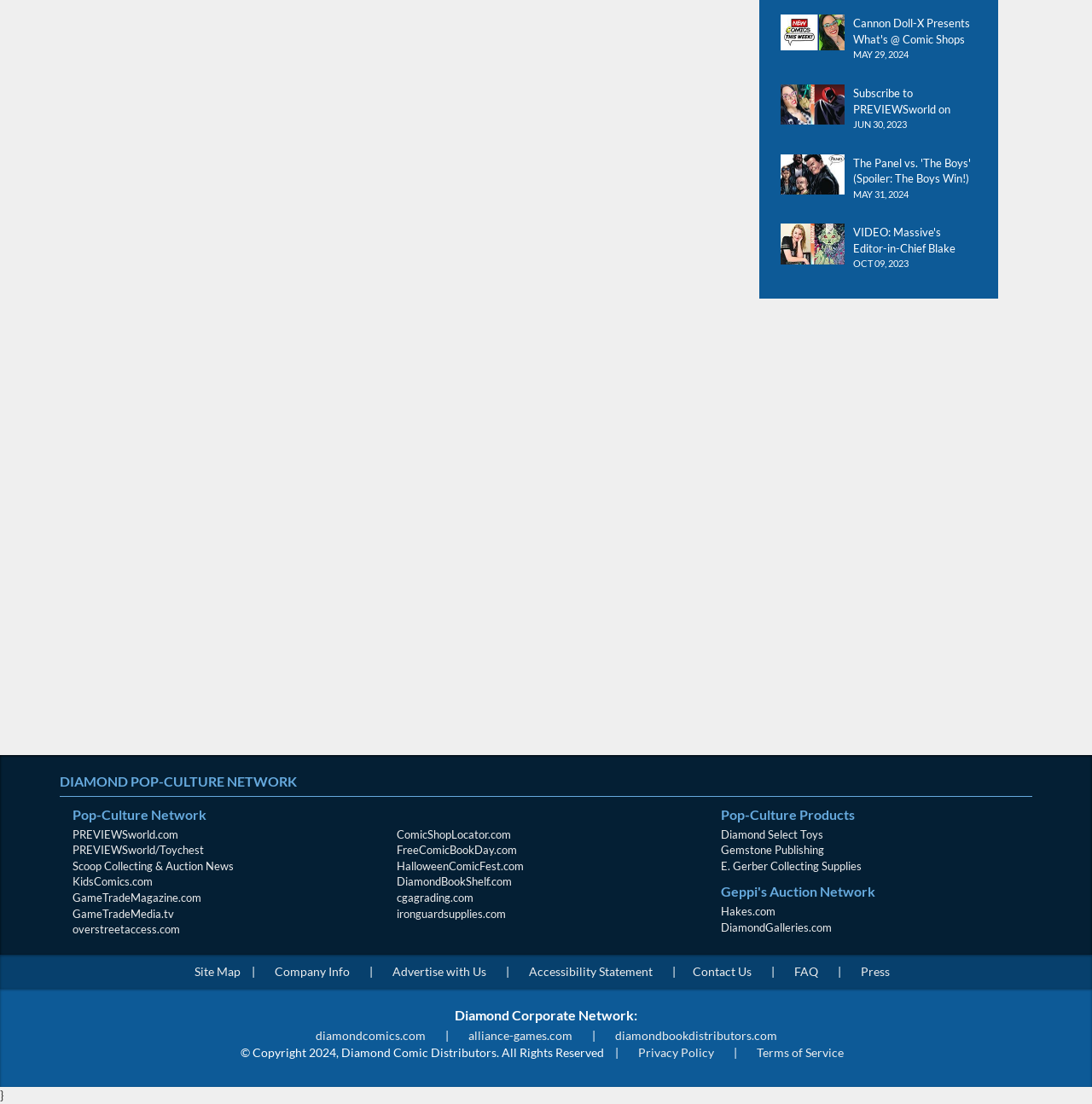Answer the question briefly using a single word or phrase: 
What is the topic of the article with the image?

Comic Shops